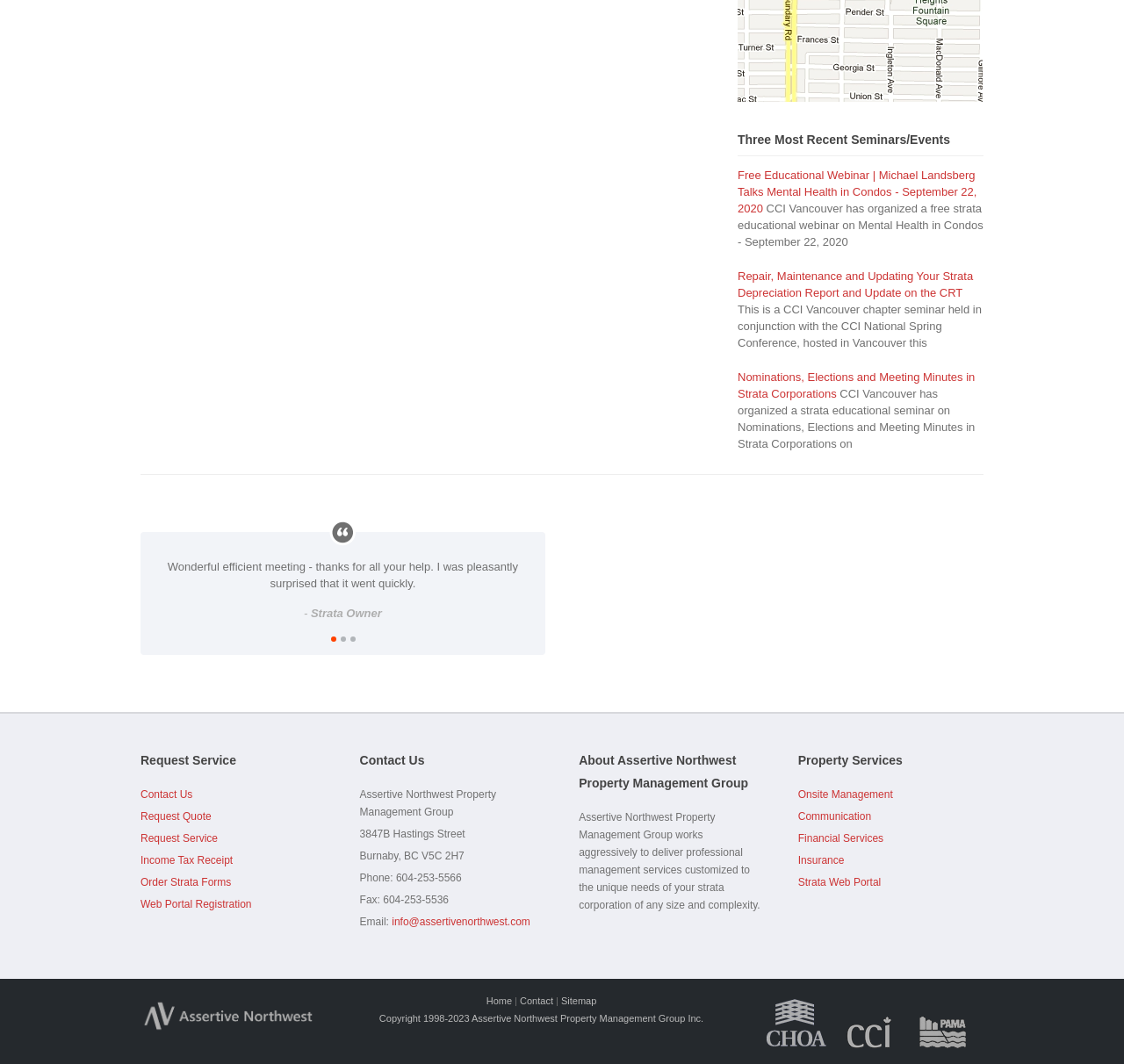Please identify the bounding box coordinates of the clickable area that will fulfill the following instruction: "Contact Assertive Northwest Property Management Group". The coordinates should be in the format of four float numbers between 0 and 1, i.e., [left, top, right, bottom].

[0.32, 0.704, 0.485, 0.725]